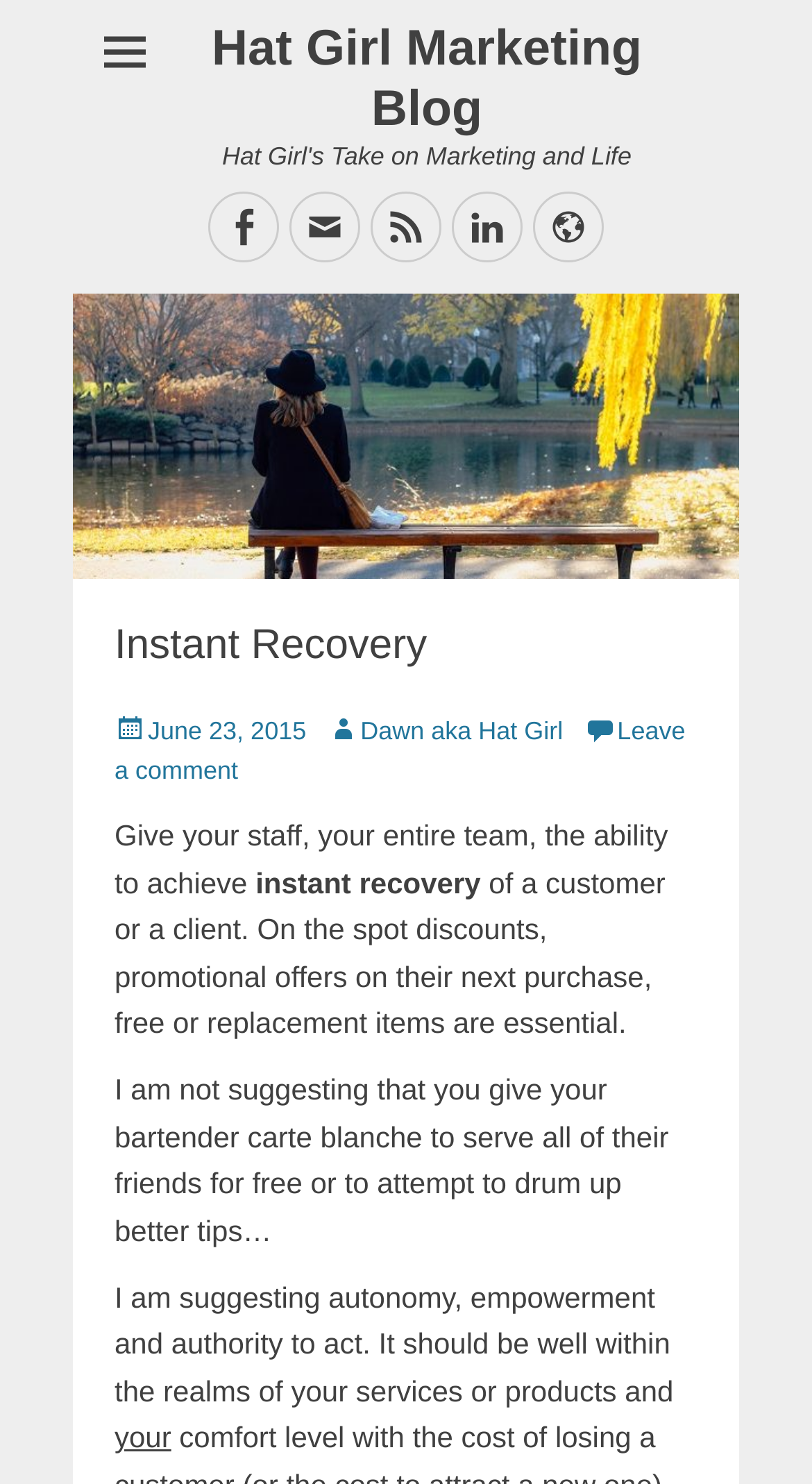Could you find the bounding box coordinates of the clickable area to complete this instruction: "Follow on Facebook"?

[0.256, 0.129, 0.344, 0.177]